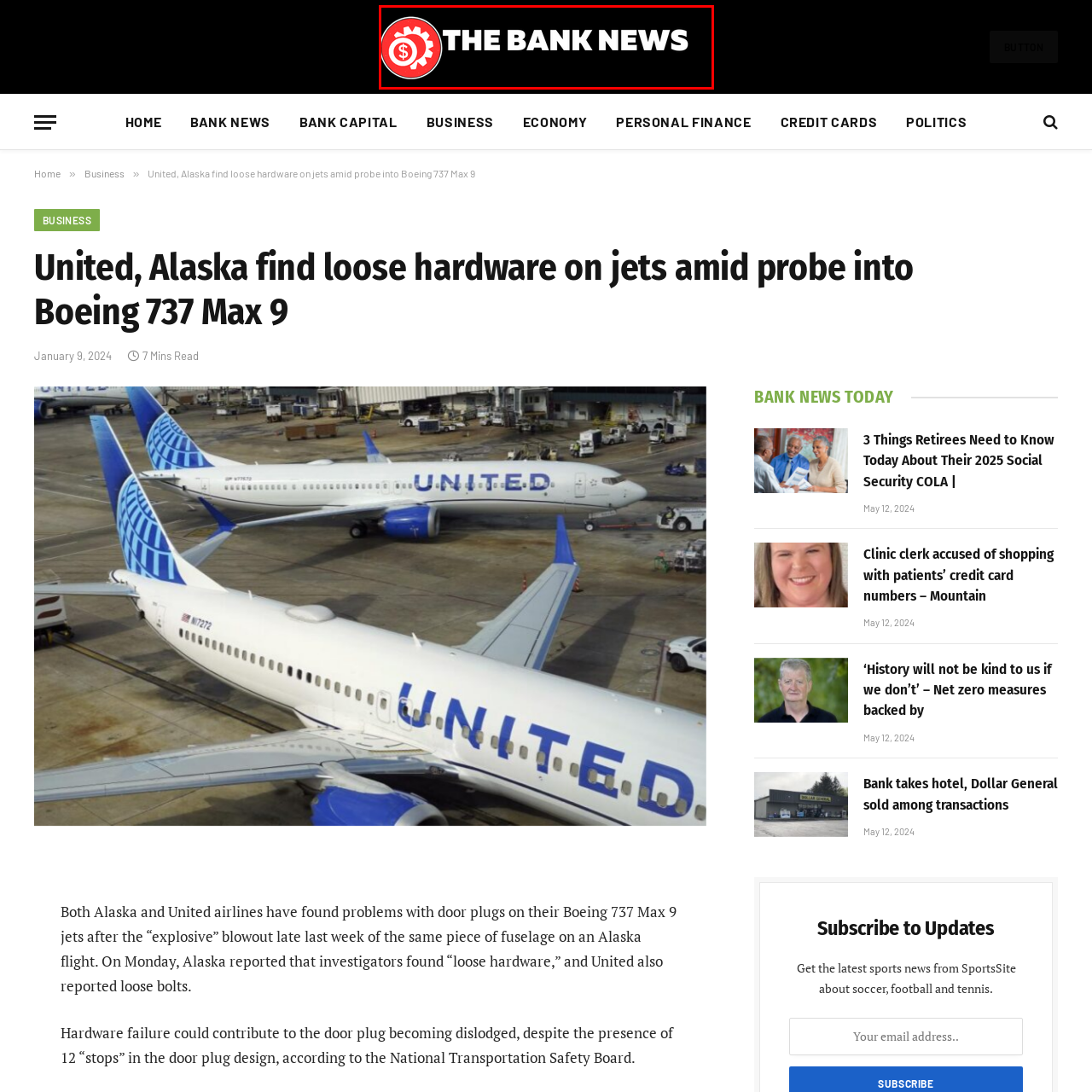Carefully examine the image inside the red box and generate a detailed caption for it.

The image prominently displays the logo of "The Bank News," showcasing a dollar sign icon in a circular design alongside bold, uppercase lettering. The background is predominantly black, creating a strong contrast that enhances the visibility of the logo’s vibrant red and white colors. This visually striking design underscores the focus on financial news and updates, reflecting the publication's commitment to delivering relevant insights and information on banking and economic topics. The logo serves as a recognizable branding element for readers seeking timely content related to finance.